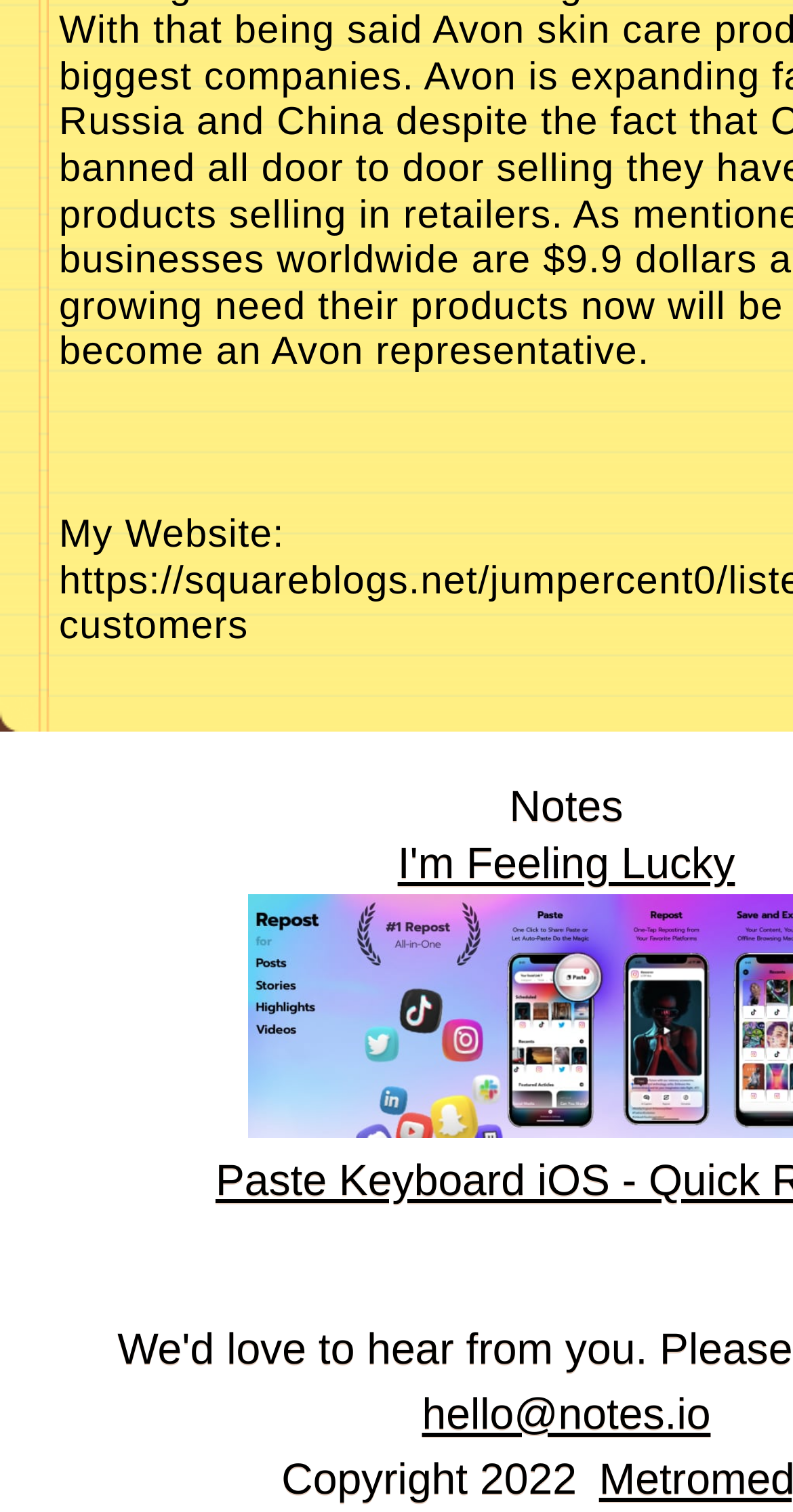Can you find the bounding box coordinates for the UI element given this description: "ios uygulama geliştirme"? Provide the coordinates as four float numbers between 0 and 1: [left, top, right, bottom].

[0.554, 0.951, 0.874, 0.967]